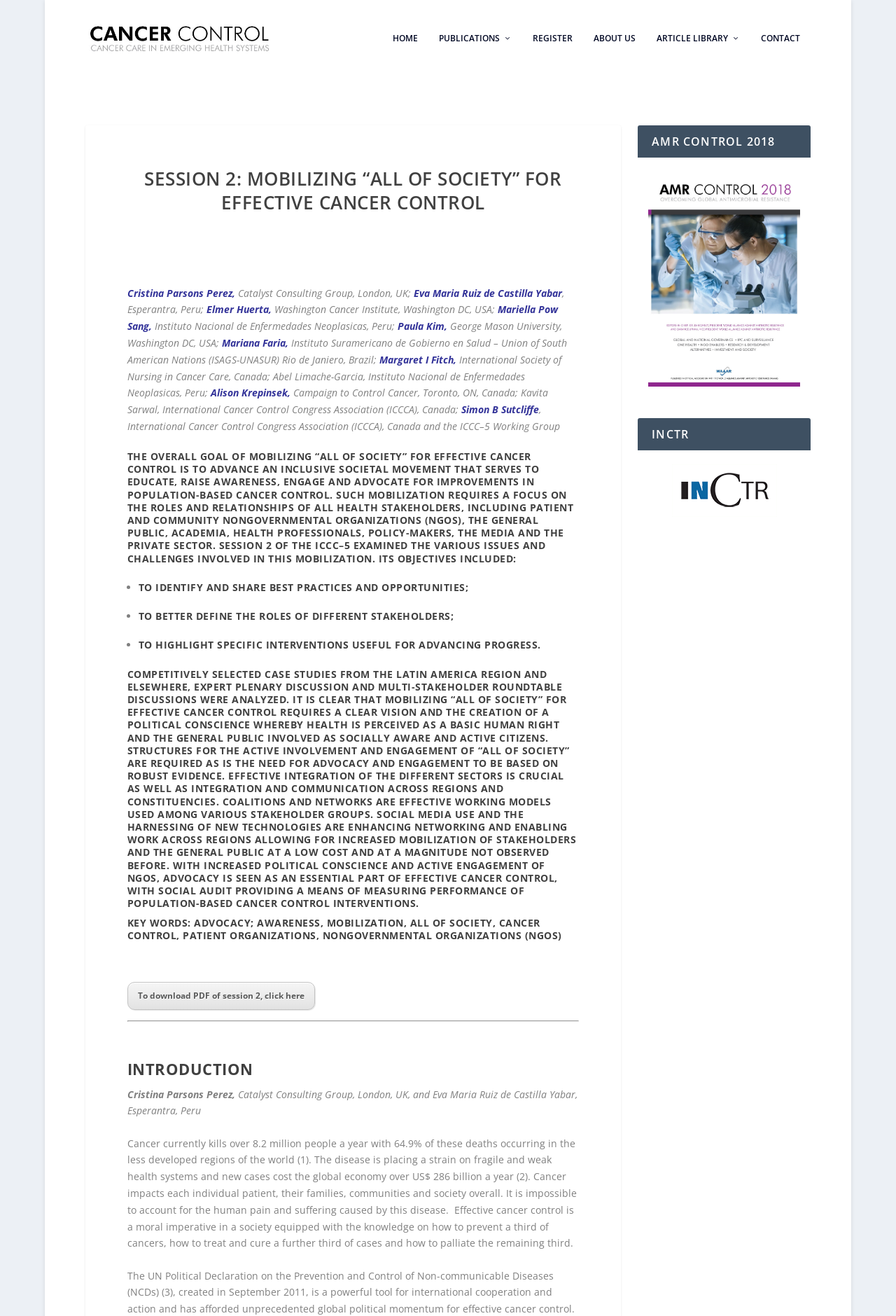Determine the bounding box coordinates of the clickable element to complete this instruction: "Click on ARTICLE LIBRARY". Provide the coordinates in the format of four float numbers between 0 and 1, [left, top, right, bottom].

[0.733, 0.022, 0.826, 0.055]